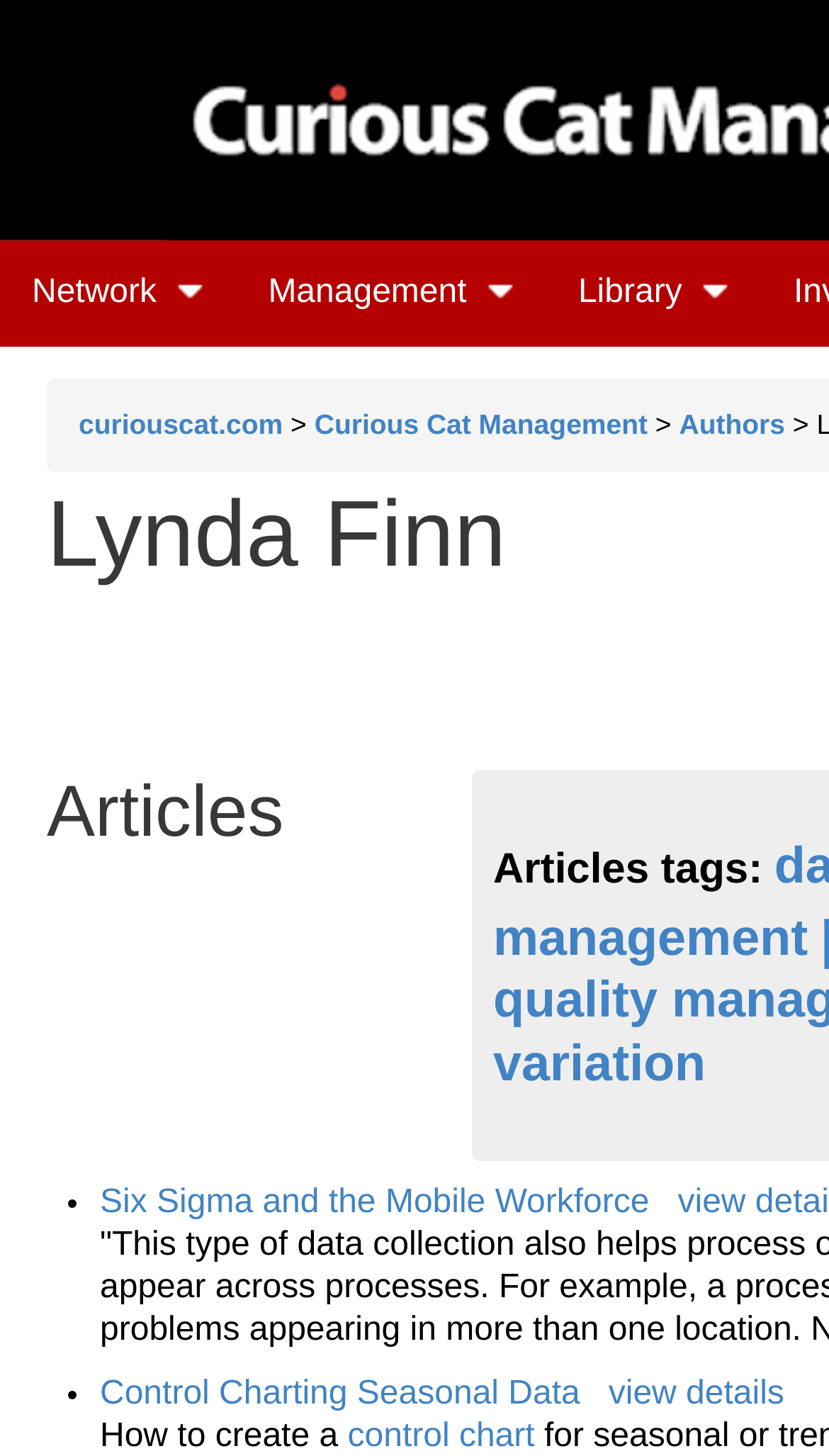Identify the bounding box coordinates of the area you need to click to perform the following instruction: "Read about Six Sigma and the Mobile Workforce".

[0.121, 0.814, 0.783, 0.838]